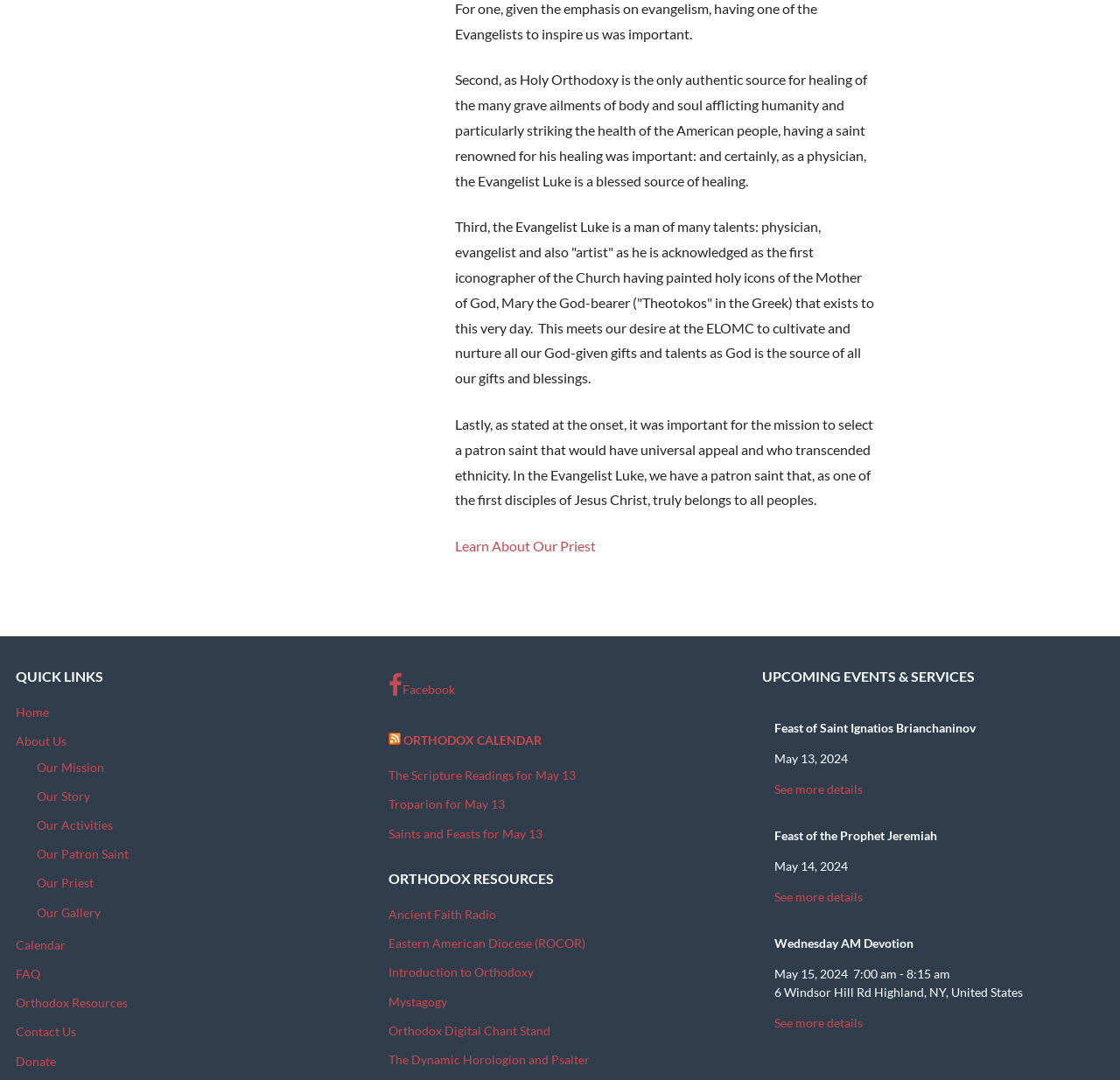Find the bounding box coordinates of the element to click in order to complete this instruction: "Check the upcoming events and services". The bounding box coordinates must be four float numbers between 0 and 1, denoted as [left, top, right, bottom].

[0.681, 0.618, 0.986, 0.636]